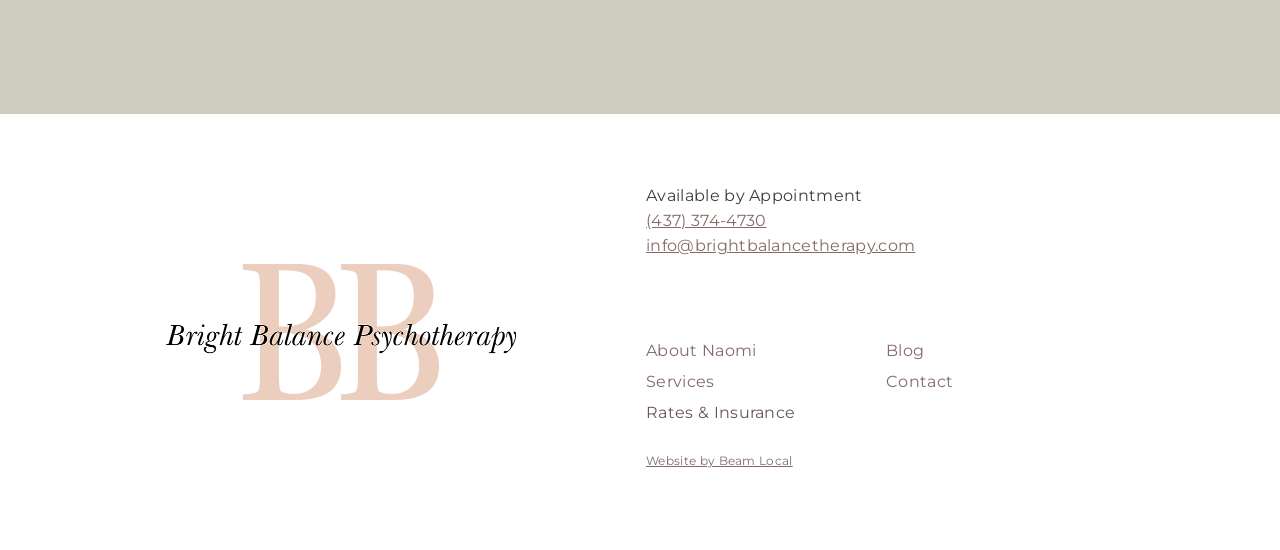What services does the therapist offer?
We need a detailed and meticulous answer to the question.

Although I can see a link to 'Services' on the webpage, I cannot determine the specific services offered by the therapist without clicking on the link.